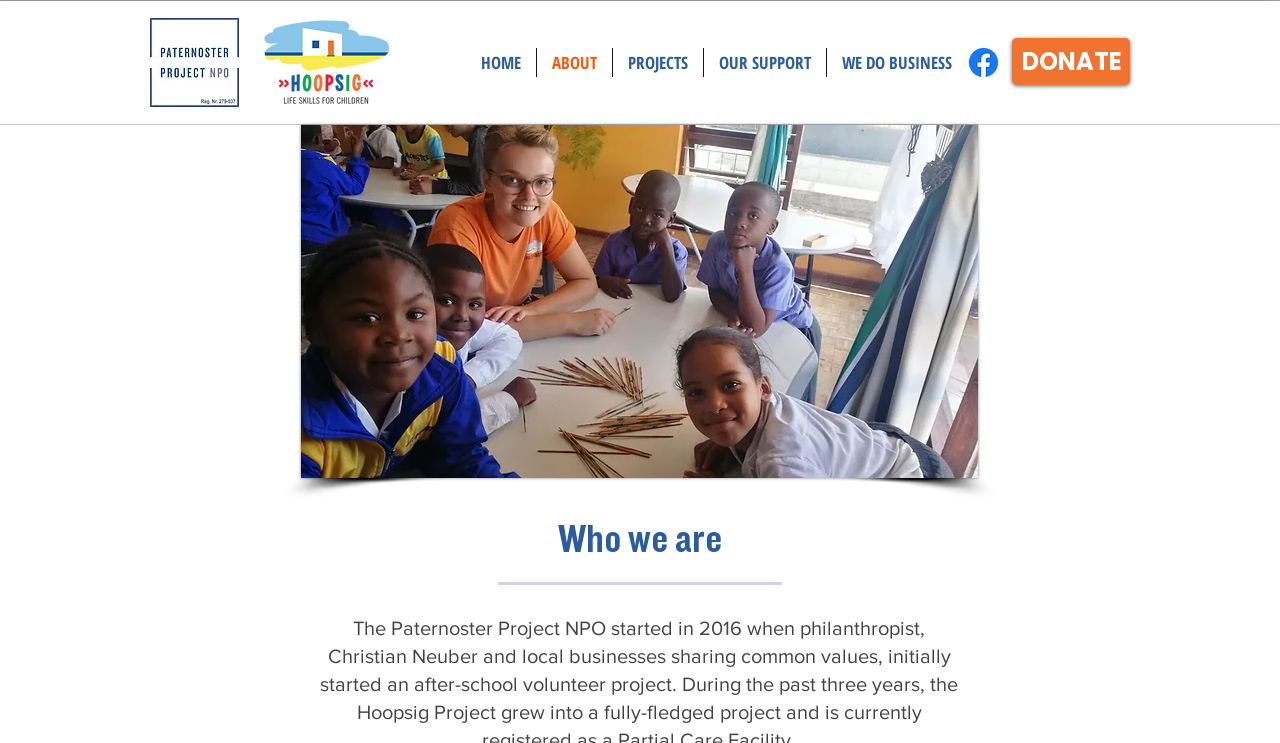Please respond in a single word or phrase: 
What is the purpose of the 'DONATE' button?

To donate to the organization